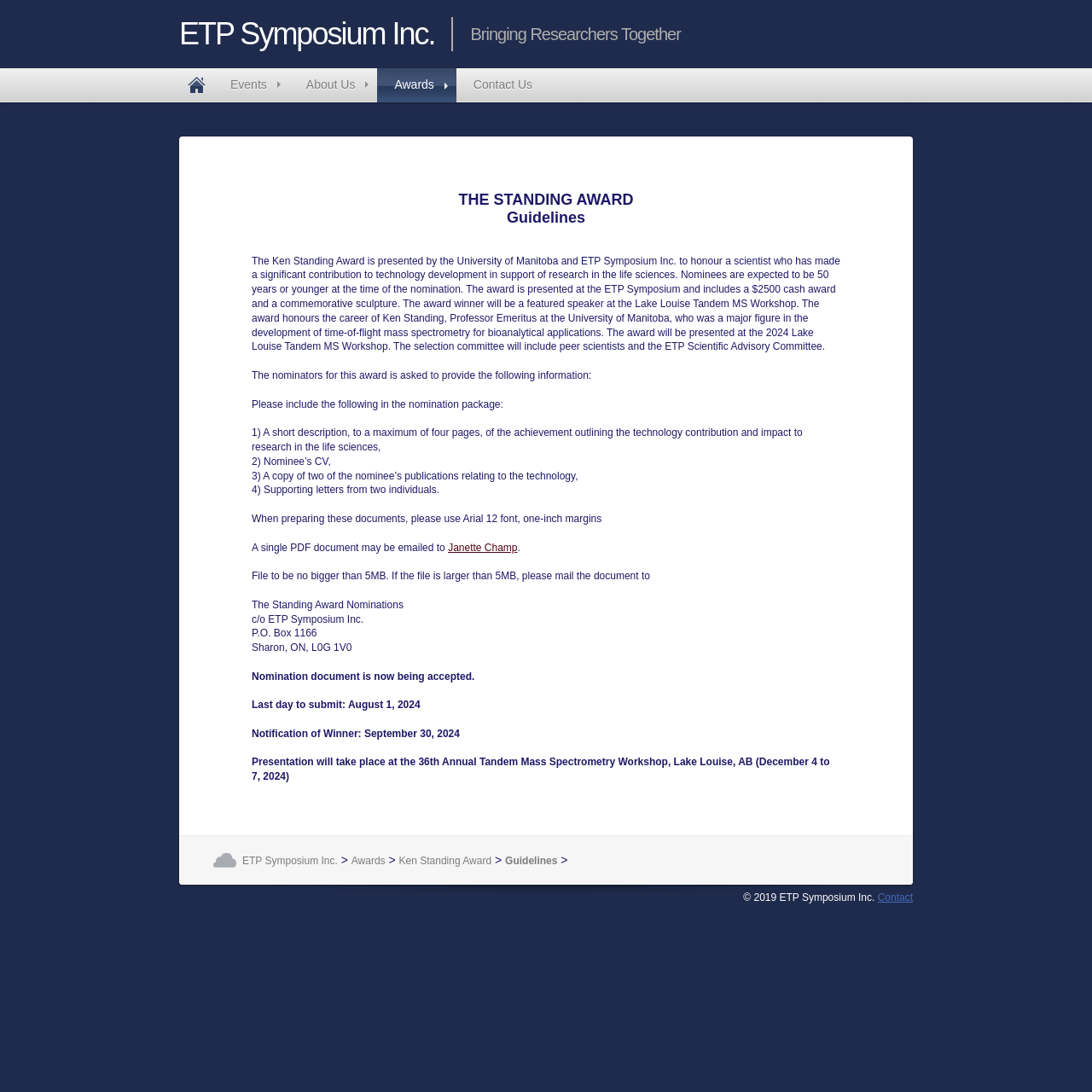Identify the bounding box coordinates of the area that should be clicked in order to complete the given instruction: "Contact 'Janette Champ'". The bounding box coordinates should be four float numbers between 0 and 1, i.e., [left, top, right, bottom].

[0.41, 0.496, 0.474, 0.507]